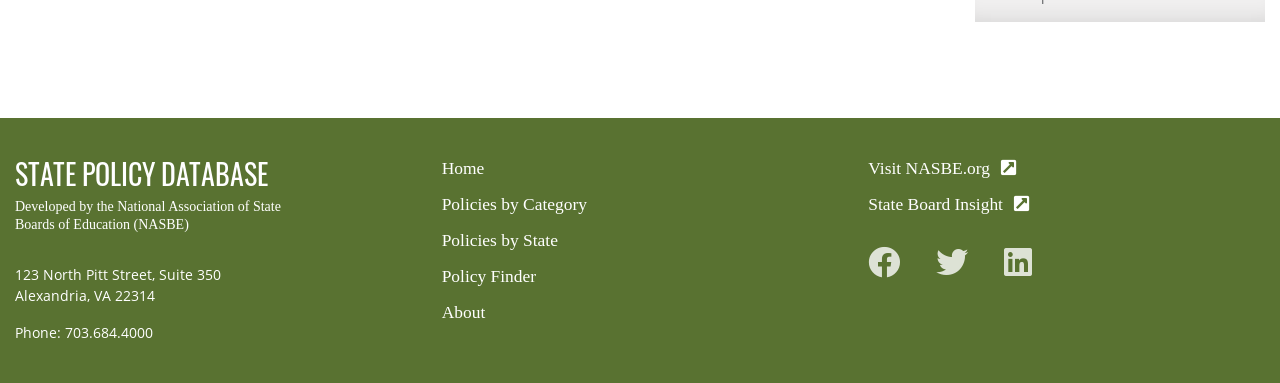Please specify the bounding box coordinates of the region to click in order to perform the following instruction: "Visit NASBE.org".

[0.678, 0.412, 0.905, 0.464]